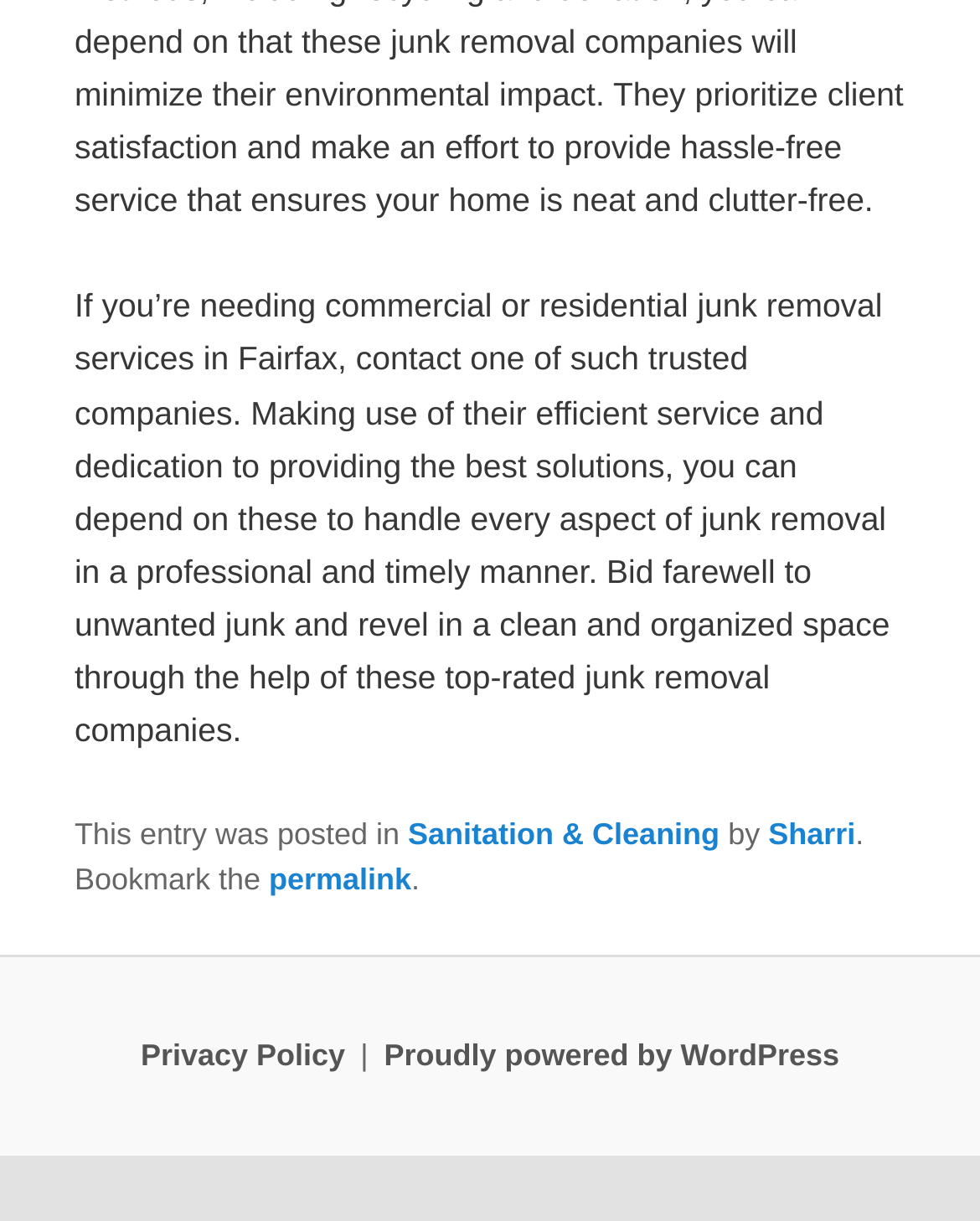Determine the bounding box for the HTML element described here: "Sanitation & Cleaning". The coordinates should be given as [left, top, right, bottom] with each number being a float between 0 and 1.

[0.416, 0.668, 0.734, 0.697]